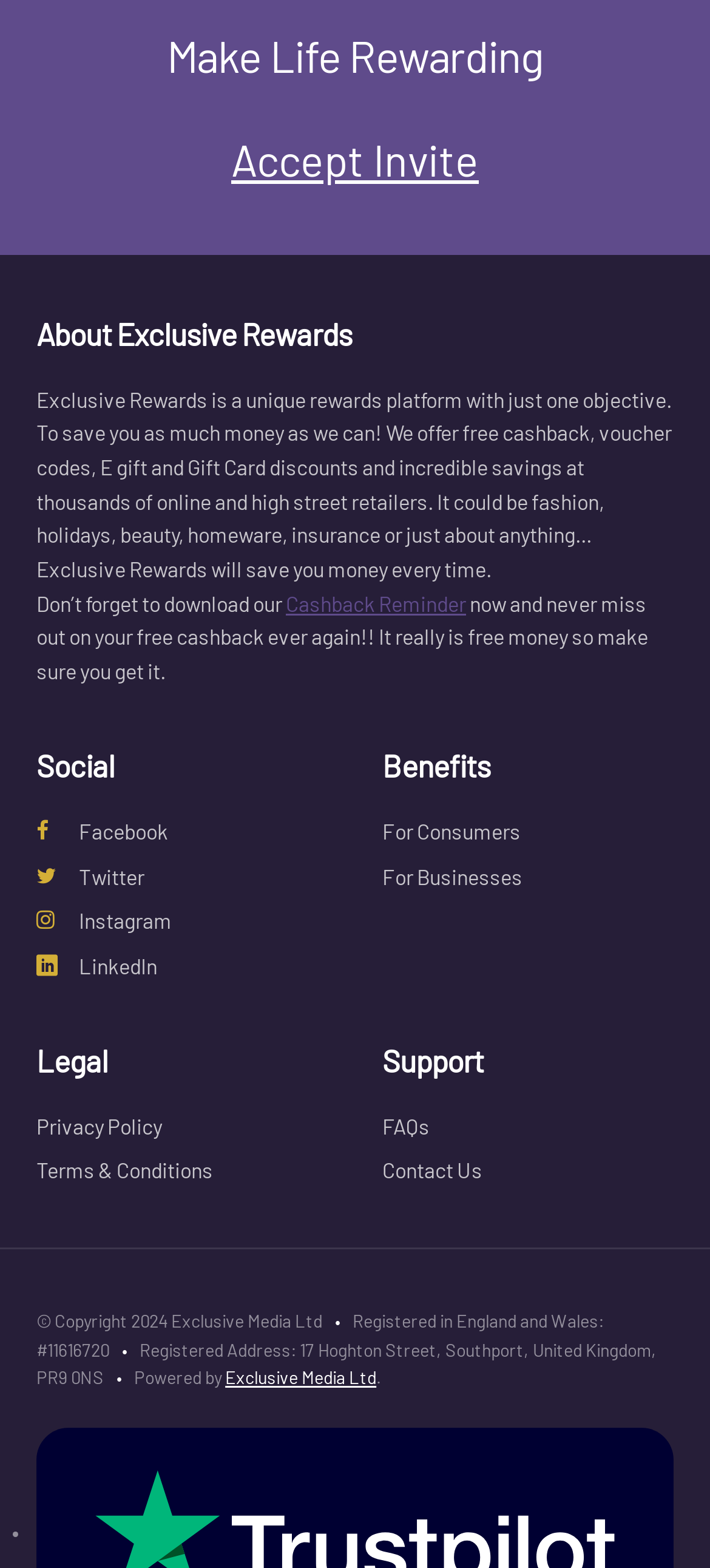Please determine the bounding box coordinates of the clickable area required to carry out the following instruction: "Learn more about Exclusive Rewards". The coordinates must be four float numbers between 0 and 1, represented as [left, top, right, bottom].

[0.051, 0.2, 0.949, 0.224]